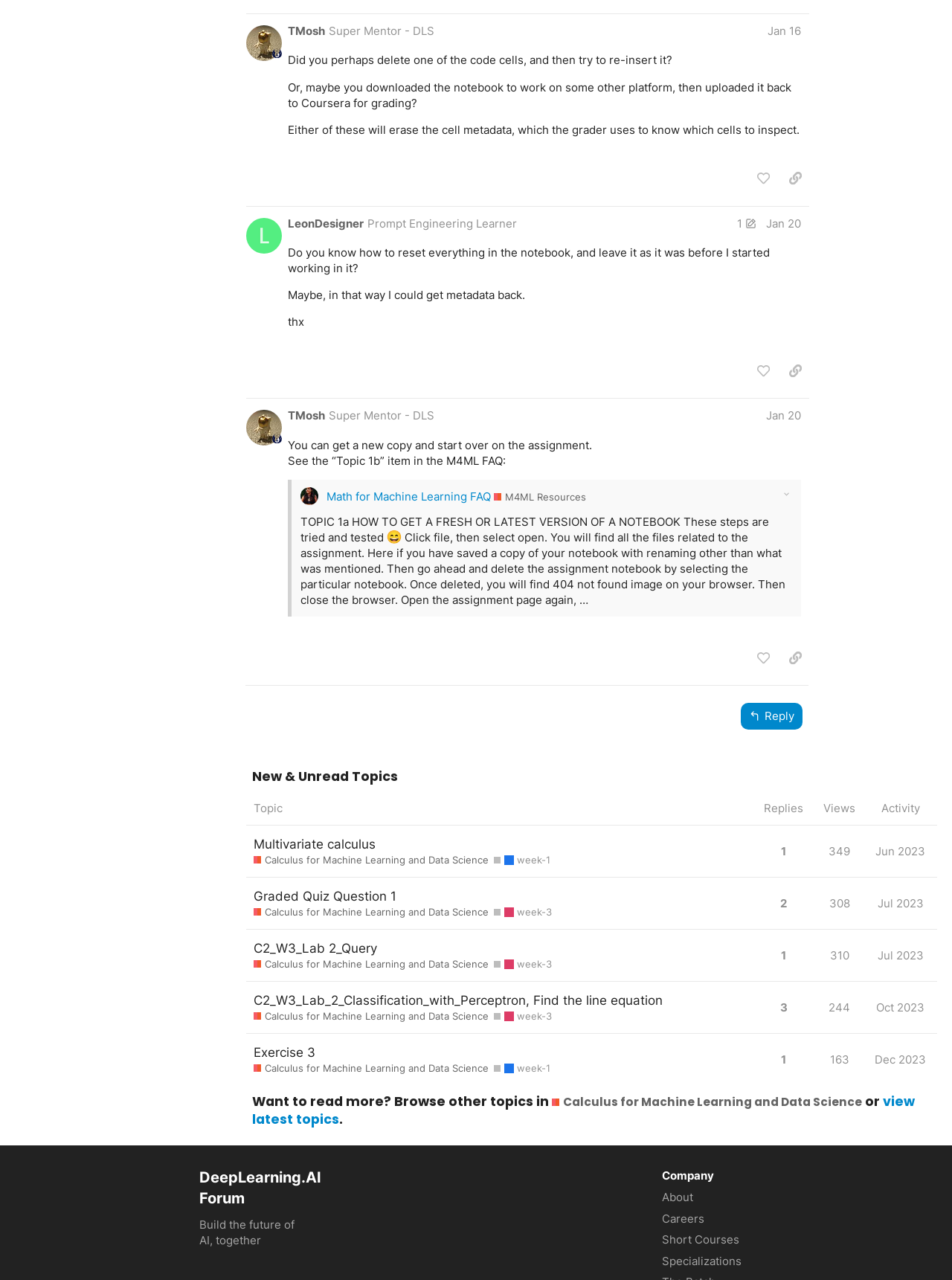What is the name of the course mentioned in the fourth post?
Using the image as a reference, give an elaborate response to the question.

I read the content of the fourth post and found a link to 'Math for Machine Learning FAQ', which suggests that the course is 'Math for Machine Learning'.